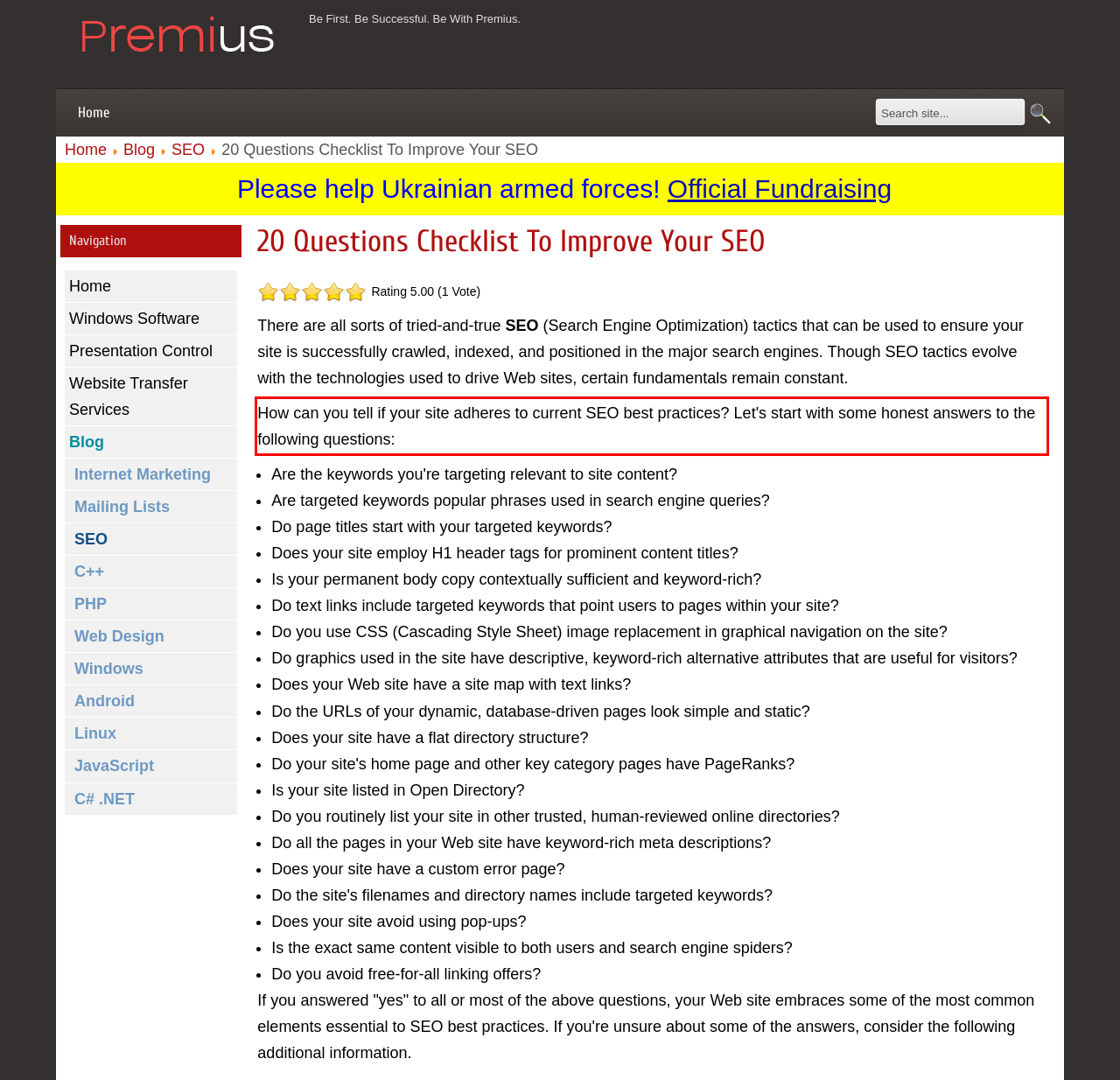Given a screenshot of a webpage with a red bounding box, extract the text content from the UI element inside the red bounding box.

How can you tell if your site adheres to current SEO best practices? Let's start with some honest answers to the following questions: